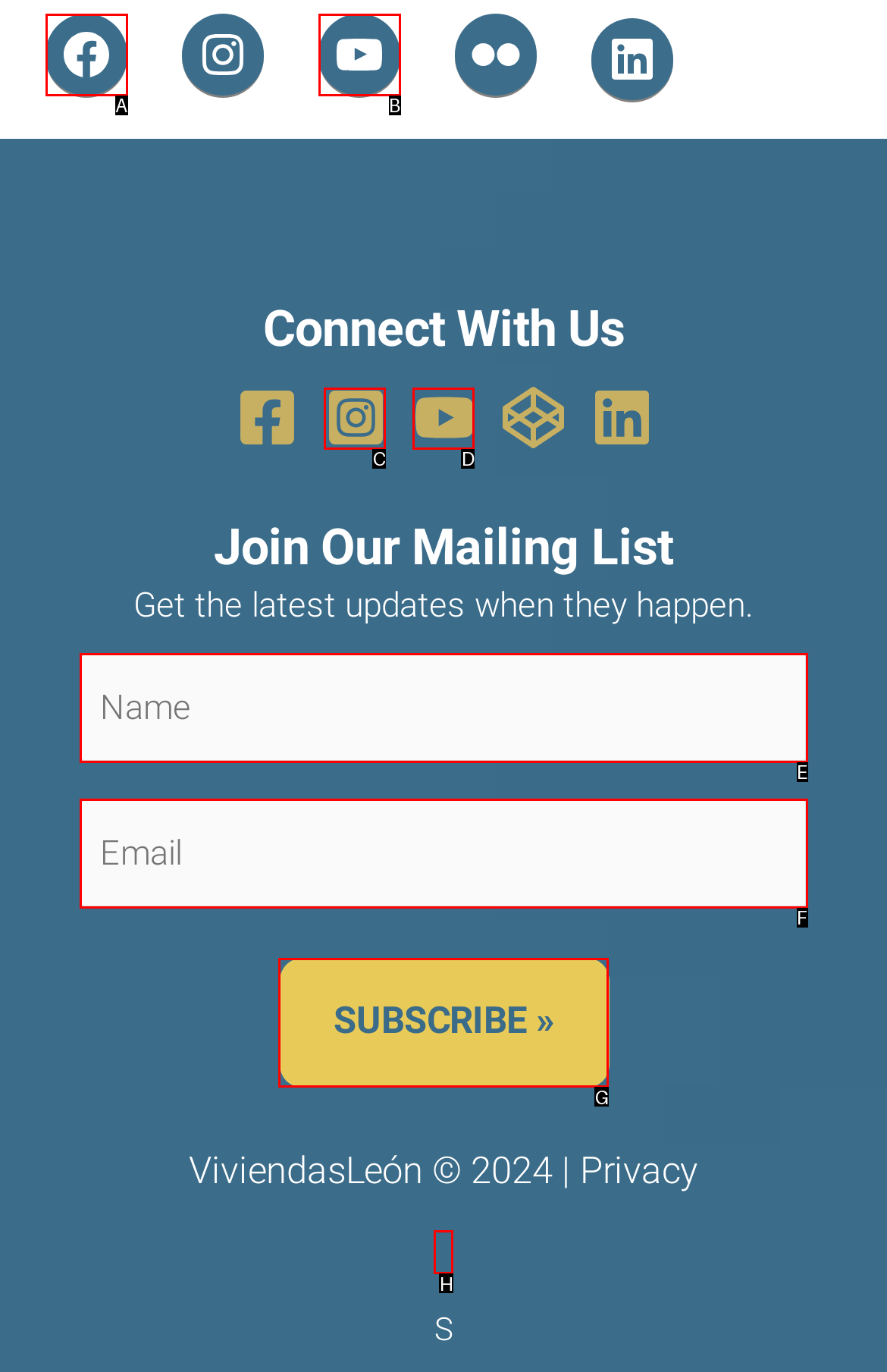Determine which option aligns with the description: parent_node: Sustaining Rural Communities. Provide the letter of the chosen option directly.

H